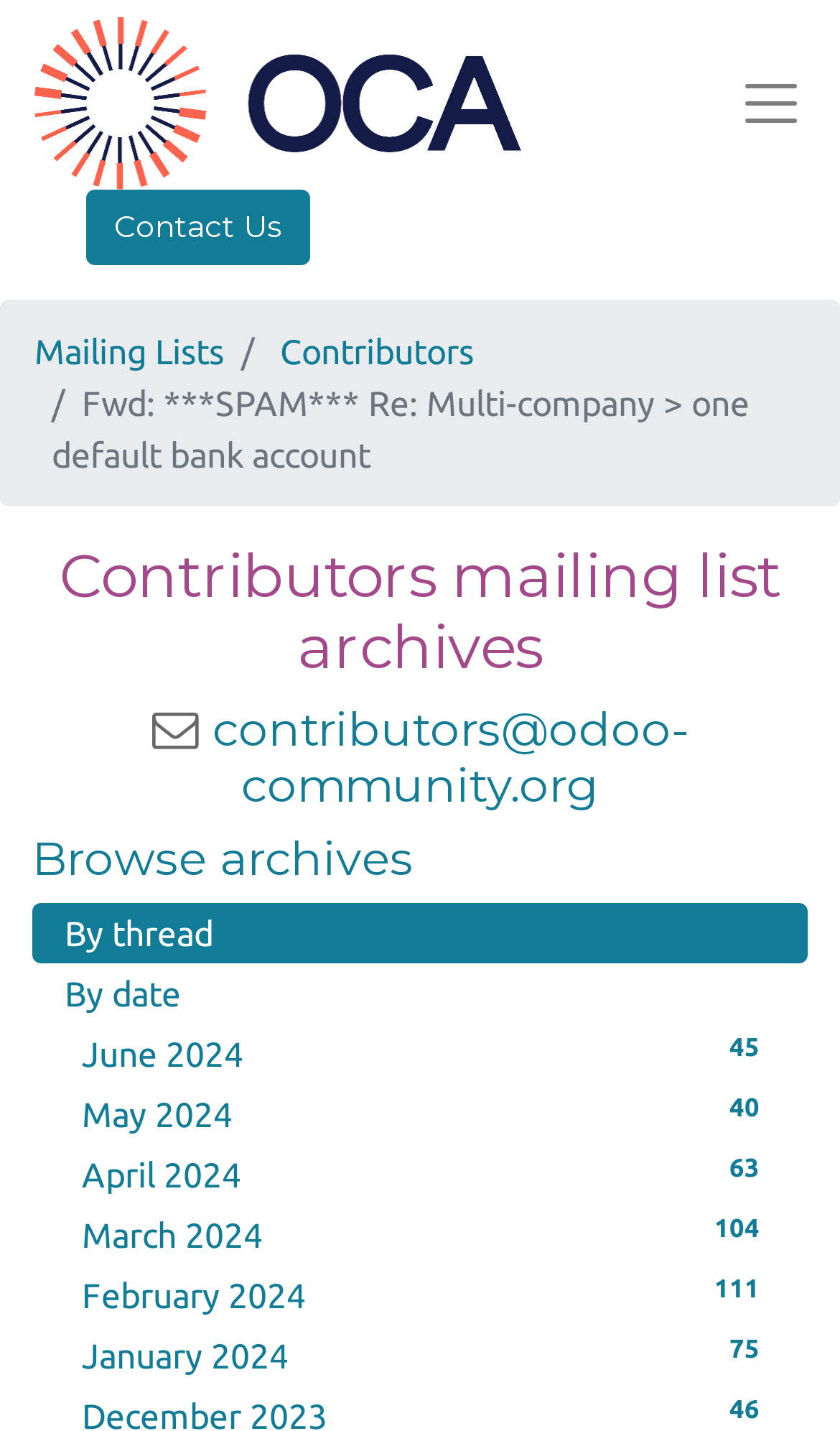What is the name of the organization?
Refer to the image and give a detailed answer to the query.

I inferred this answer by looking at the logo image and its corresponding text, which indicates that the organization is The Odoo Community Association.